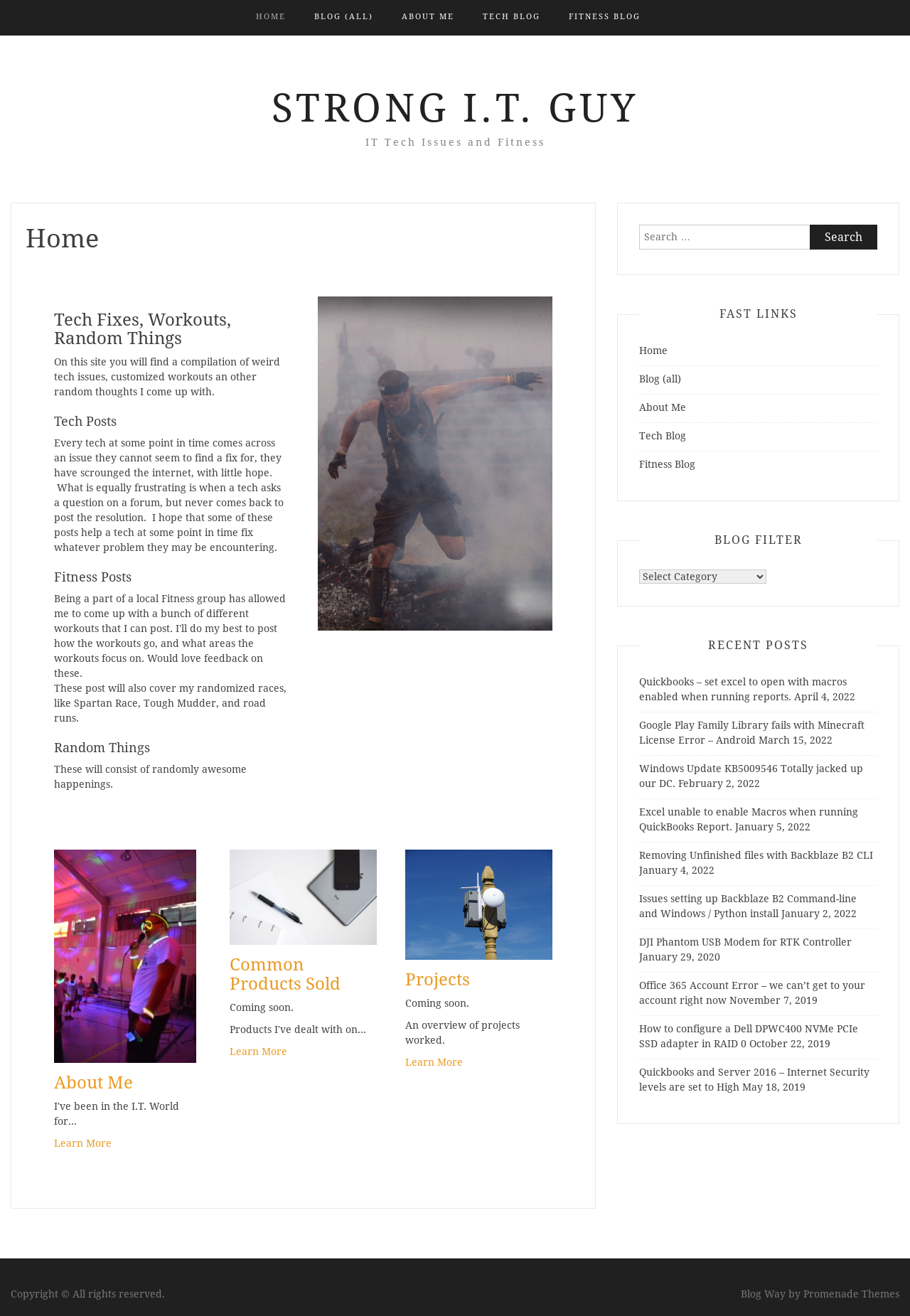Specify the bounding box coordinates of the element's region that should be clicked to achieve the following instruction: "Search for something". The bounding box coordinates consist of four float numbers between 0 and 1, in the format [left, top, right, bottom].

[0.89, 0.171, 0.964, 0.19]